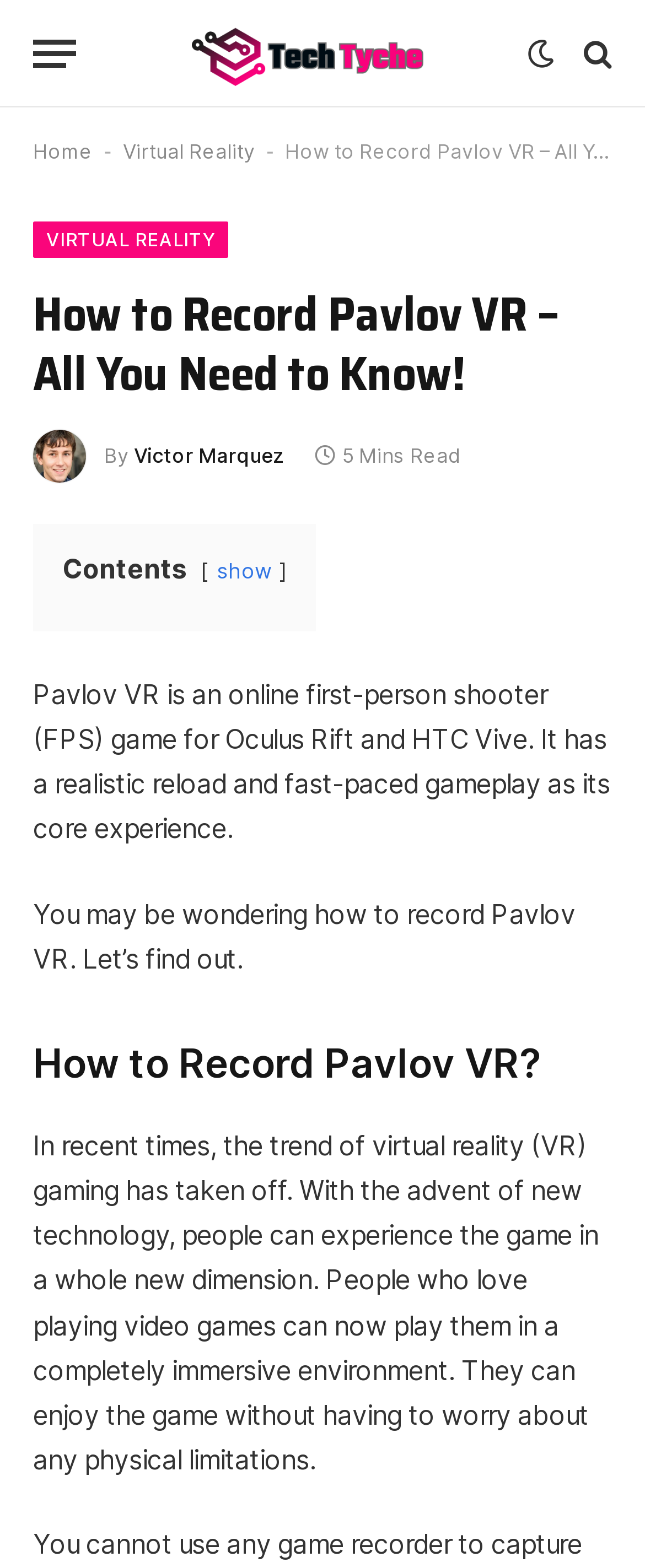Reply to the question below using a single word or brief phrase:
What is the core experience of Pavlov VR?

Realistic reload and fast-paced gameplay